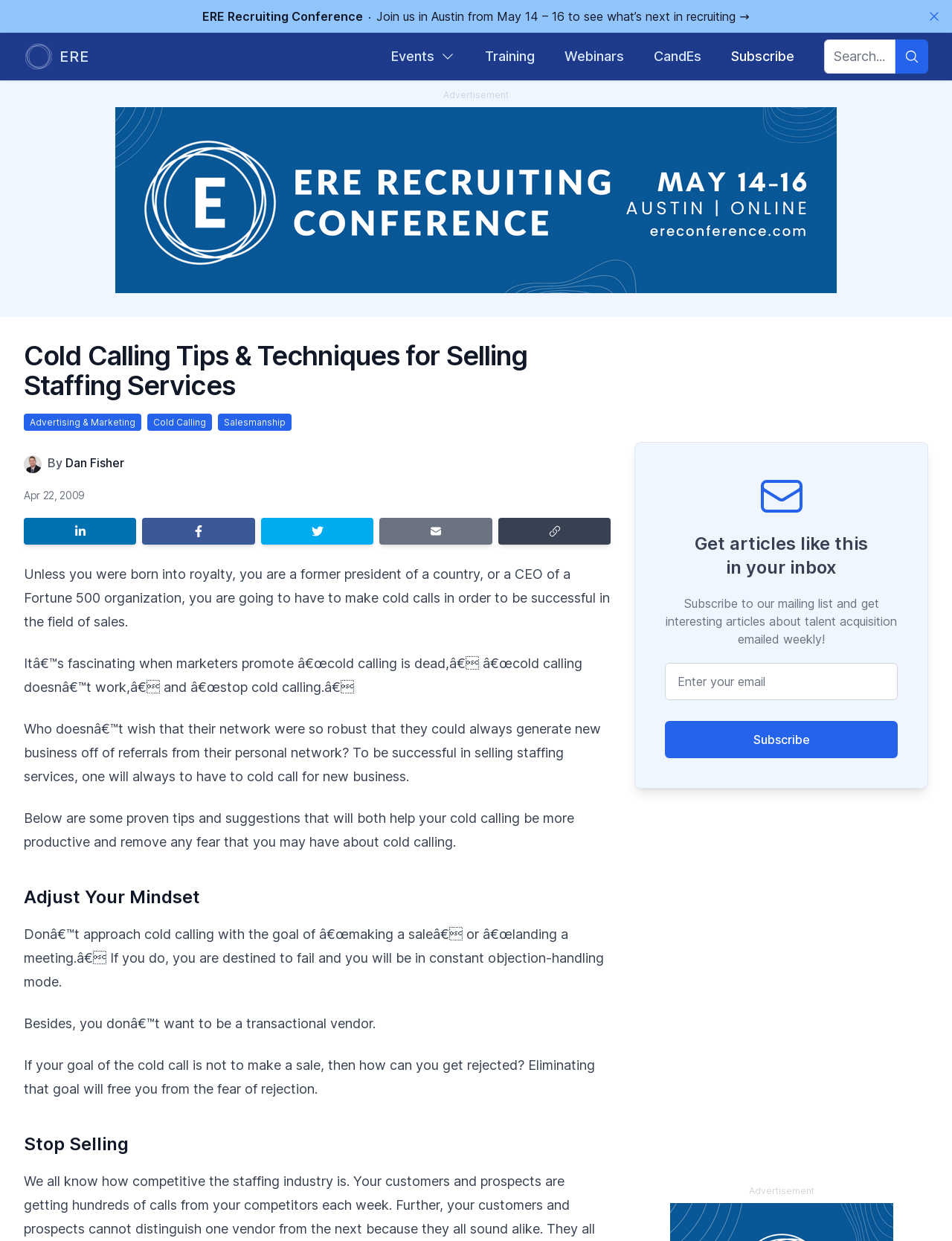Generate a thorough caption that explains the contents of the webpage.

This webpage is about cold calling tips and techniques for selling staffing services. At the top, there is a navigation bar with links to "ERE Recruiting Conference", "ERE", "Events", "Training", "Webinars", "CandEs", and "Subscribe". On the right side of the navigation bar, there is a search box with a "Search" button. Below the navigation bar, there is an advertisement.

The main content of the webpage is an article titled "Cold Calling Tips & Techniques for Selling Staffing Services". The article is divided into sections, each with a heading. The first section has a brief introduction to cold calling, followed by a series of paragraphs discussing the importance of cold calling in sales. There are also links to share the article on social media platforms like LinkedIn, Facebook, Twitter, and email.

The article continues with sections titled "Adjust Your Mindset" and "Stop Selling", which provide tips and suggestions for making cold calling more productive and reducing fear. Throughout the article, there are images, including a profile picture of the author, Dan Fisher.

At the bottom of the webpage, there is a subscription form to receive articles about talent acquisition via email. There is also another advertisement at the very bottom of the page.